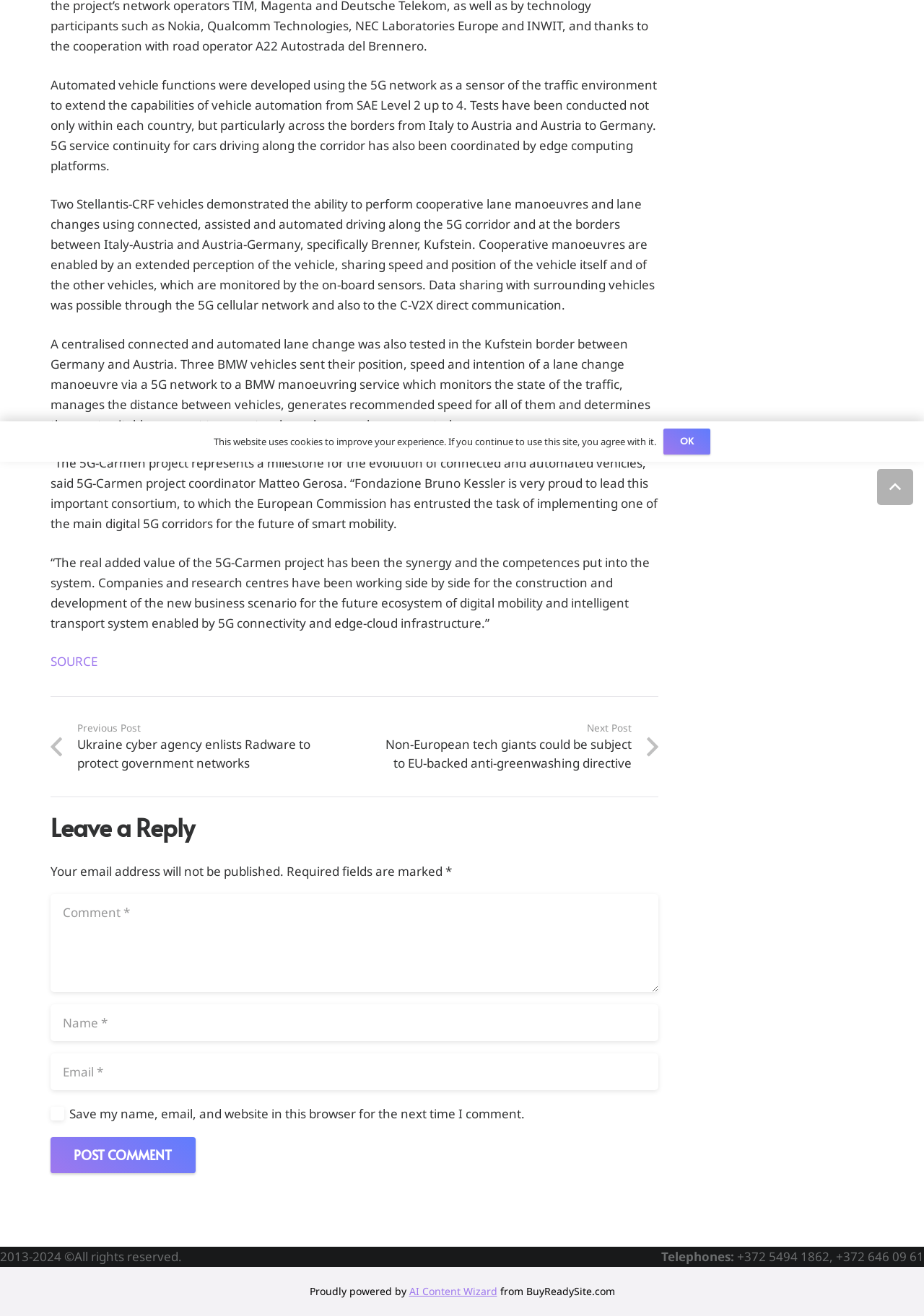Extract the bounding box coordinates for the UI element described by the text: "AI Content Wizard". The coordinates should be in the form of [left, top, right, bottom] with values between 0 and 1.

[0.443, 0.976, 0.538, 0.986]